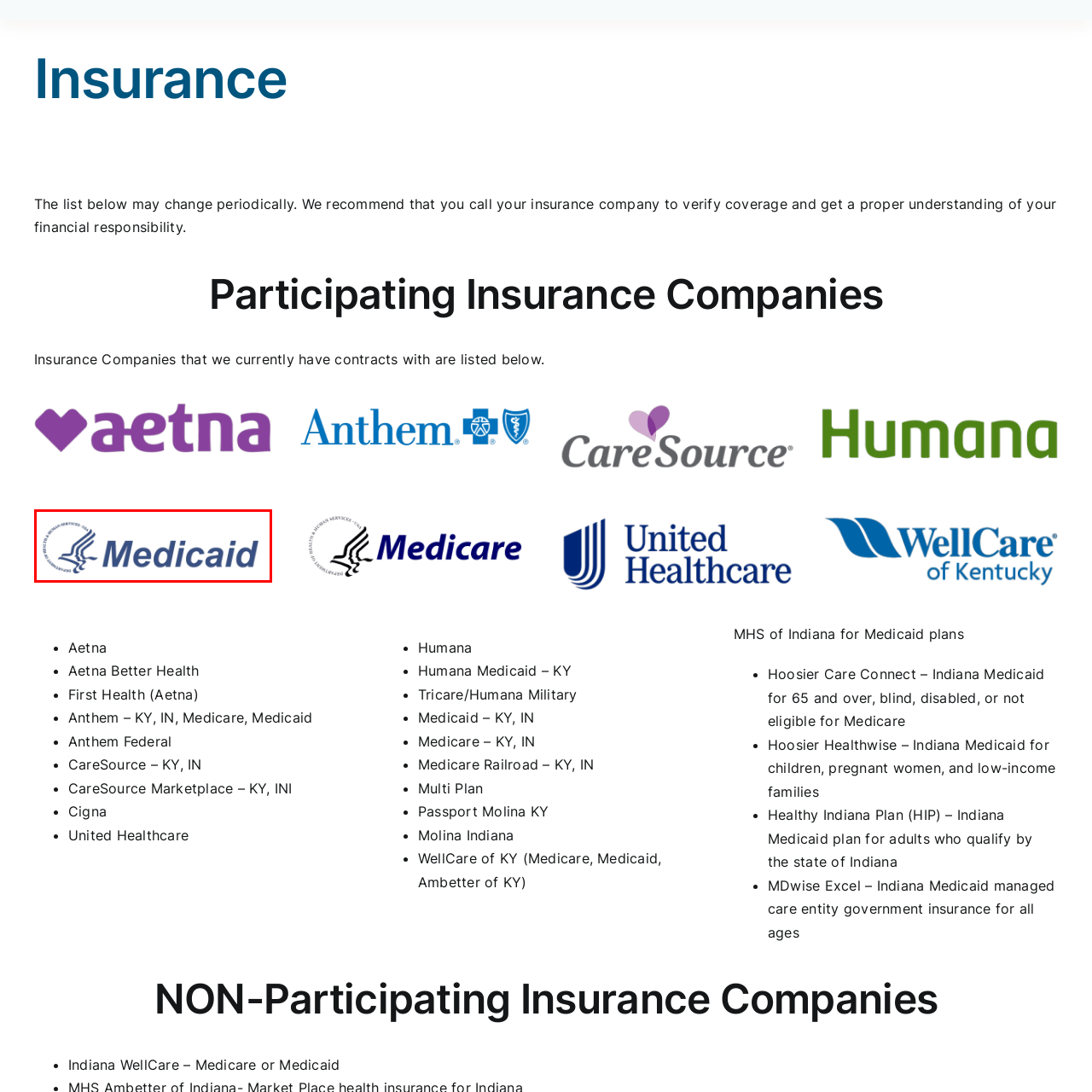What type of individuals and families does Medicaid assist?
Examine the image that is surrounded by the red bounding box and answer the question with as much detail as possible using the image.

According to the caption, Medicaid assists those who may not afford insurance, especially in low-income brackets, by providing healthcare coverage to eligible individuals and families.